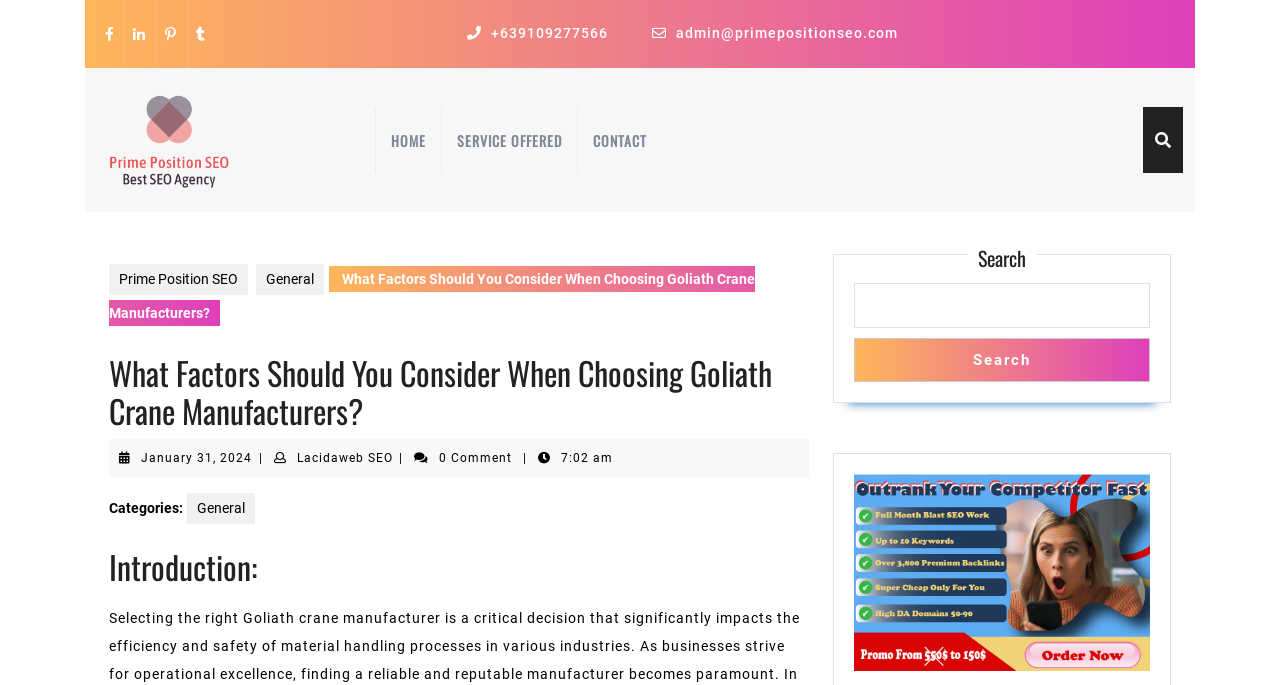How many social media links are on the top right?
Please interpret the details in the image and answer the question thoroughly.

I counted the social media links on the top right corner of the webpage and found four links: Facebook, Linkedin, Pinterest, and Tumblr.